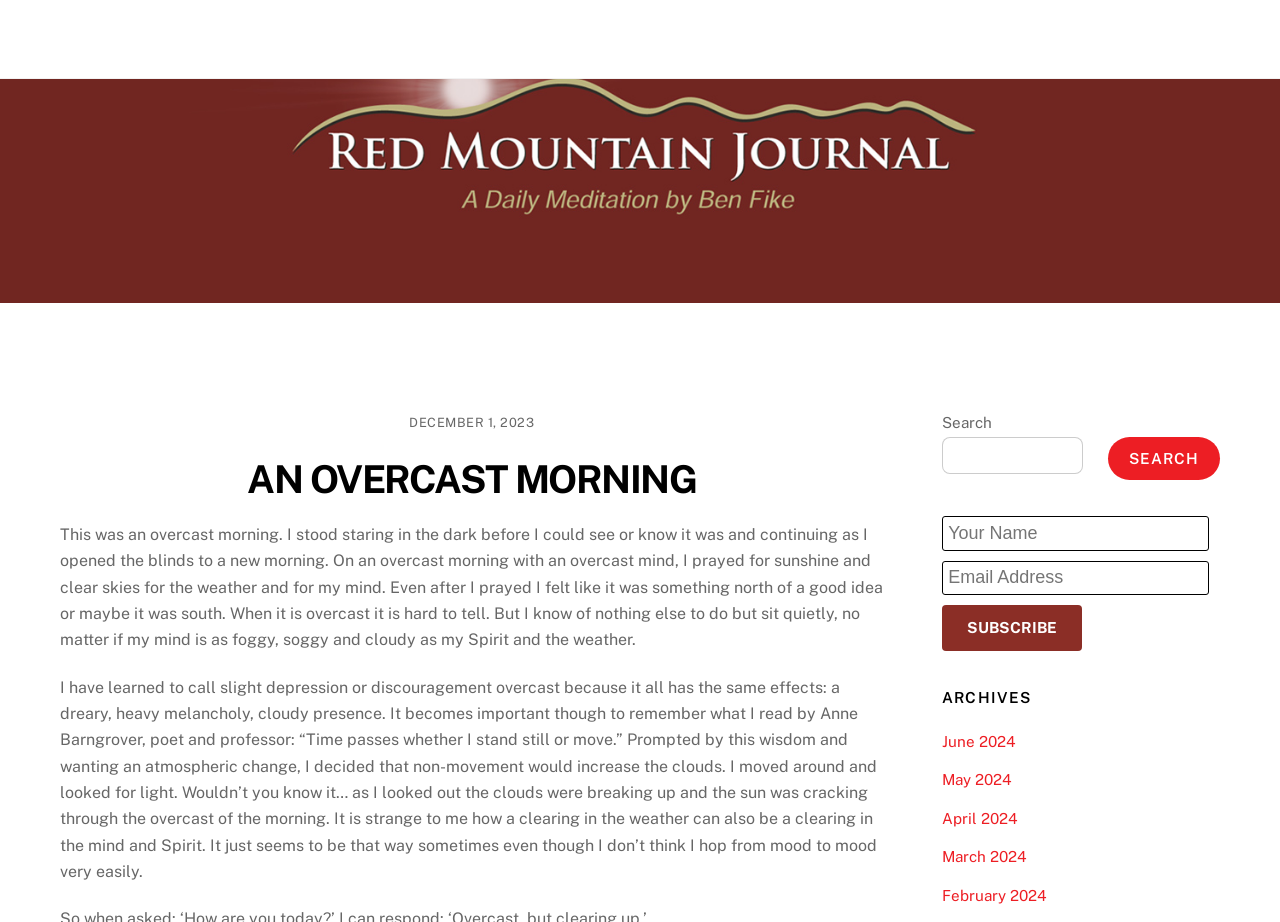Pinpoint the bounding box coordinates of the element you need to click to execute the following instruction: "Add to Cart". The bounding box should be represented by four float numbers between 0 and 1, in the format [left, top, right, bottom].

None